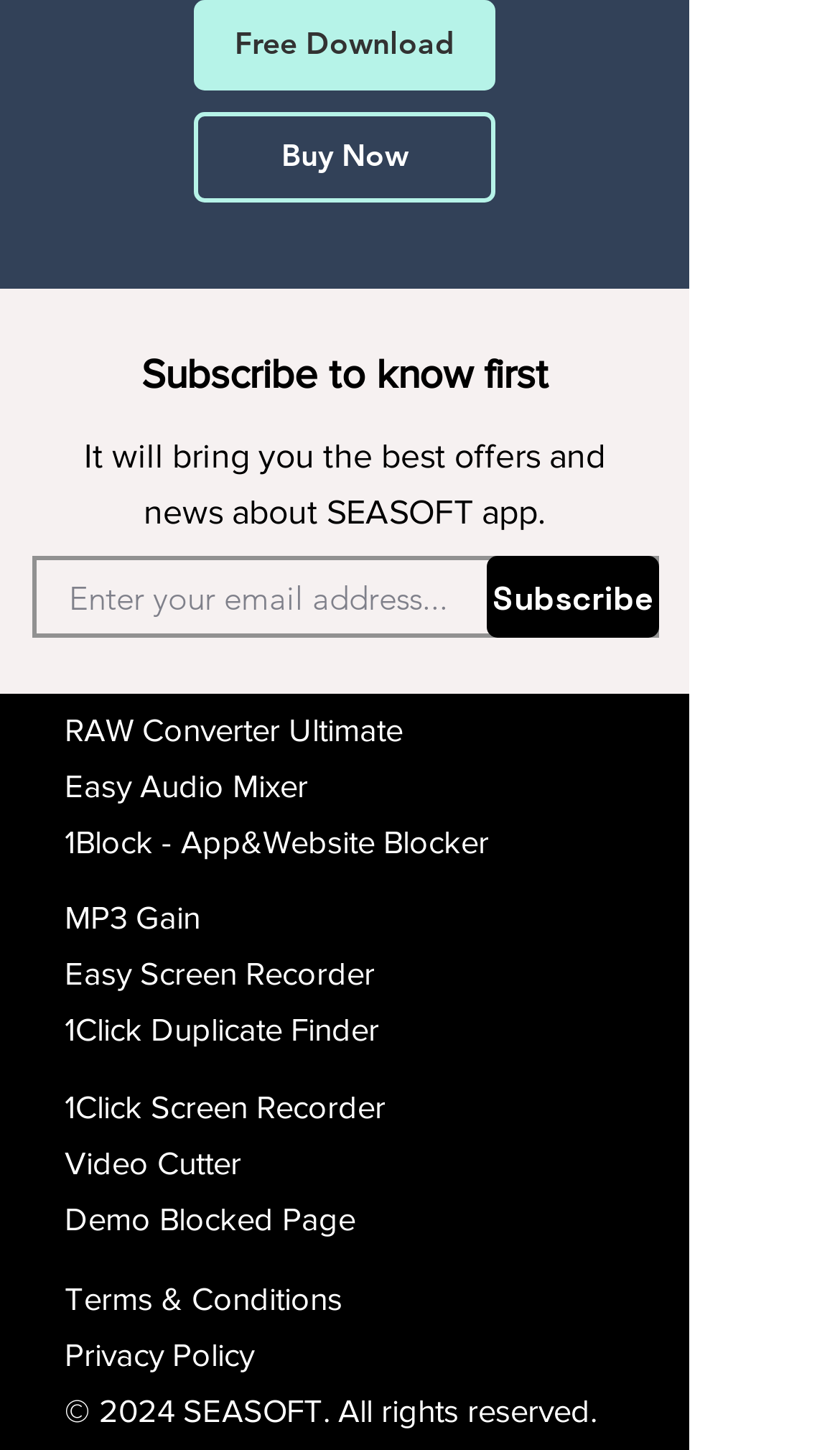Specify the bounding box coordinates of the area that needs to be clicked to achieve the following instruction: "Subscribe to the newsletter".

[0.038, 0.384, 0.785, 0.44]